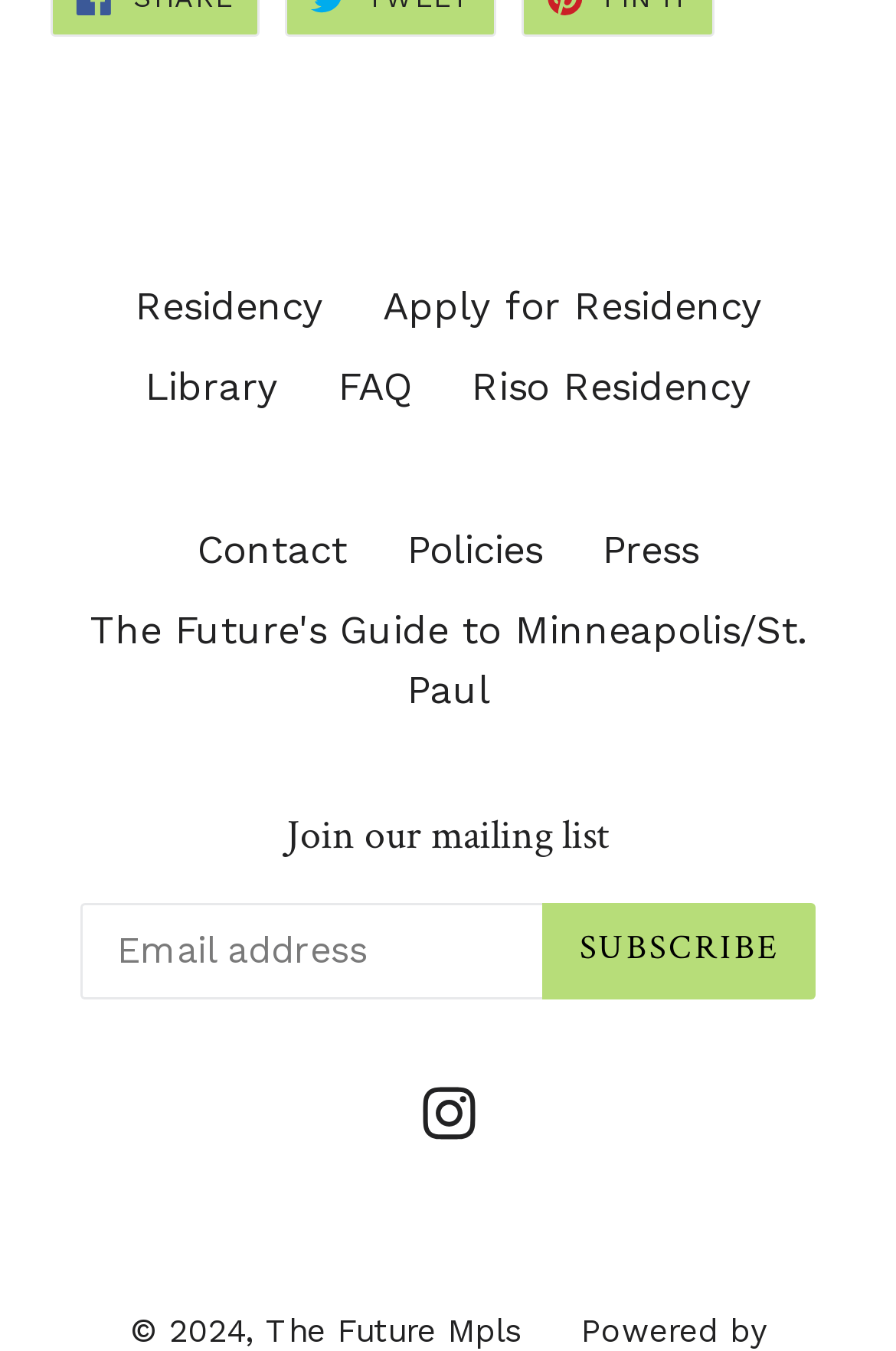Determine the bounding box coordinates of the section to be clicked to follow the instruction: "Click on Blockchain Monday". The coordinates should be given as four float numbers between 0 and 1, formatted as [left, top, right, bottom].

None